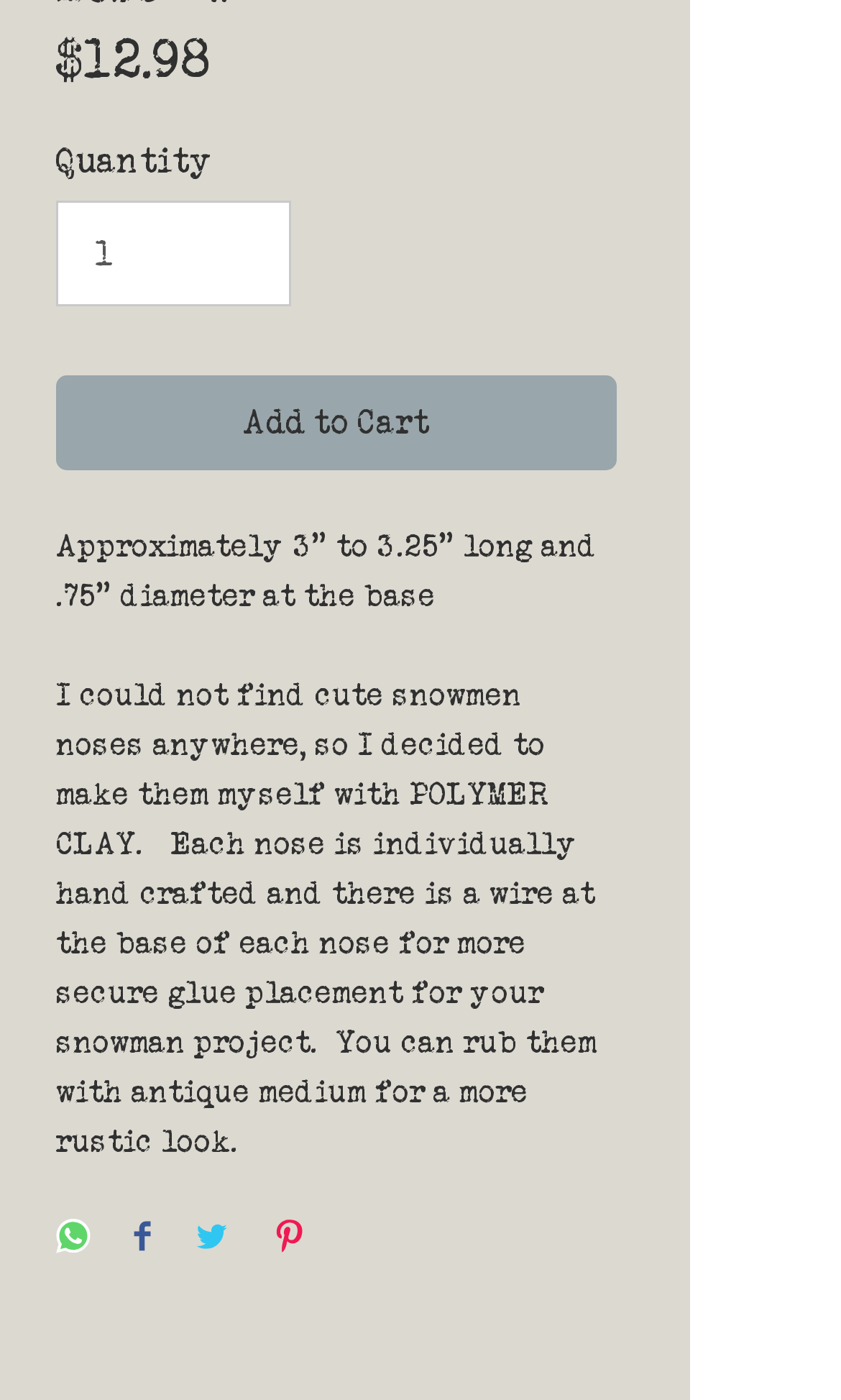Answer this question using a single word or a brief phrase:
What is the price of the item?

$12.98